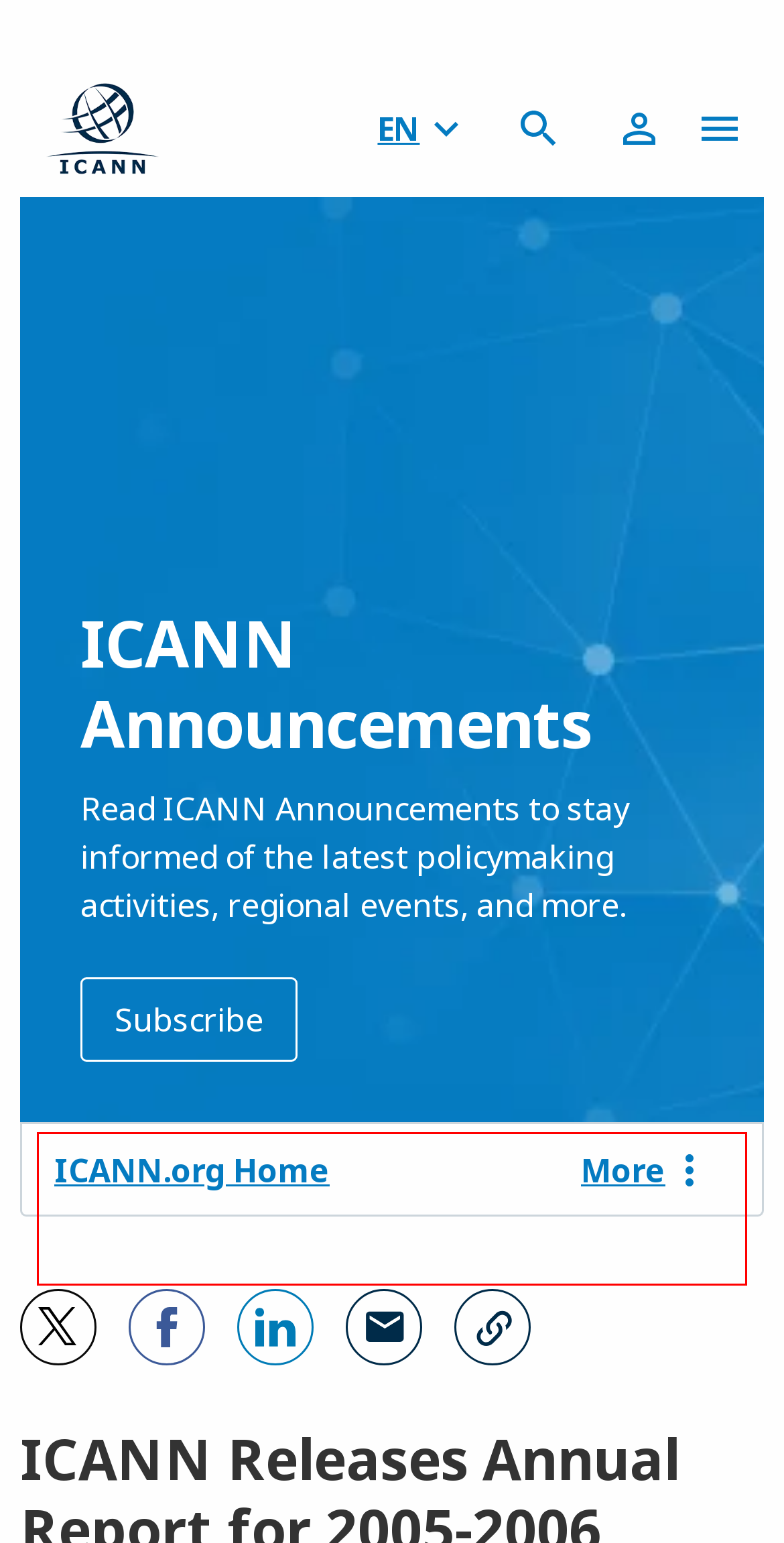Given a webpage screenshot with a red bounding box, perform OCR to read and deliver the text enclosed by the red bounding box.

This site uses cookies to deliver an efficient user experience and to help us see how the site is used. Learn more. OK